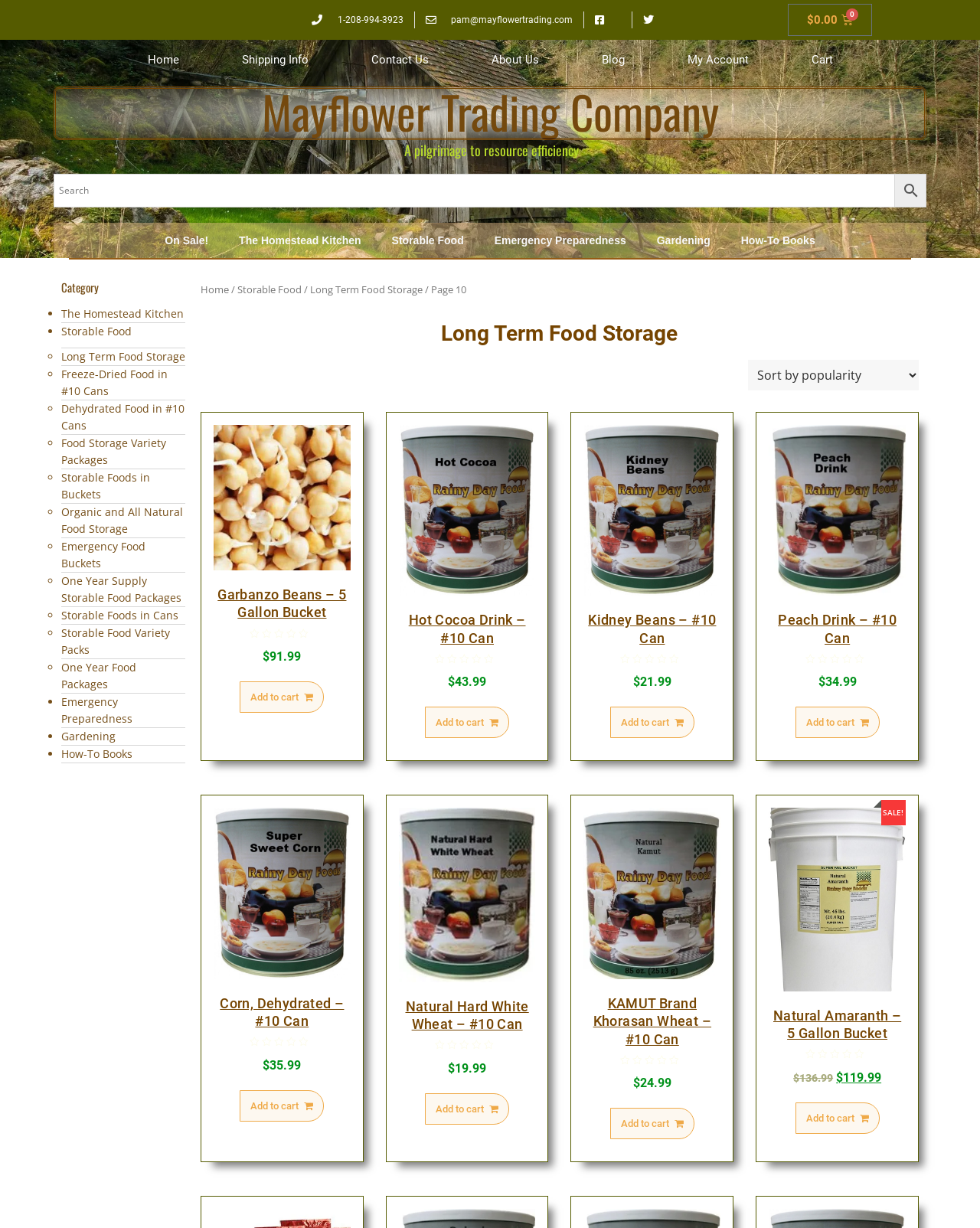Determine the bounding box coordinates of the element's region needed to click to follow the instruction: "Go to Home page". Provide these coordinates as four float numbers between 0 and 1, formatted as [left, top, right, bottom].

[0.118, 0.032, 0.214, 0.065]